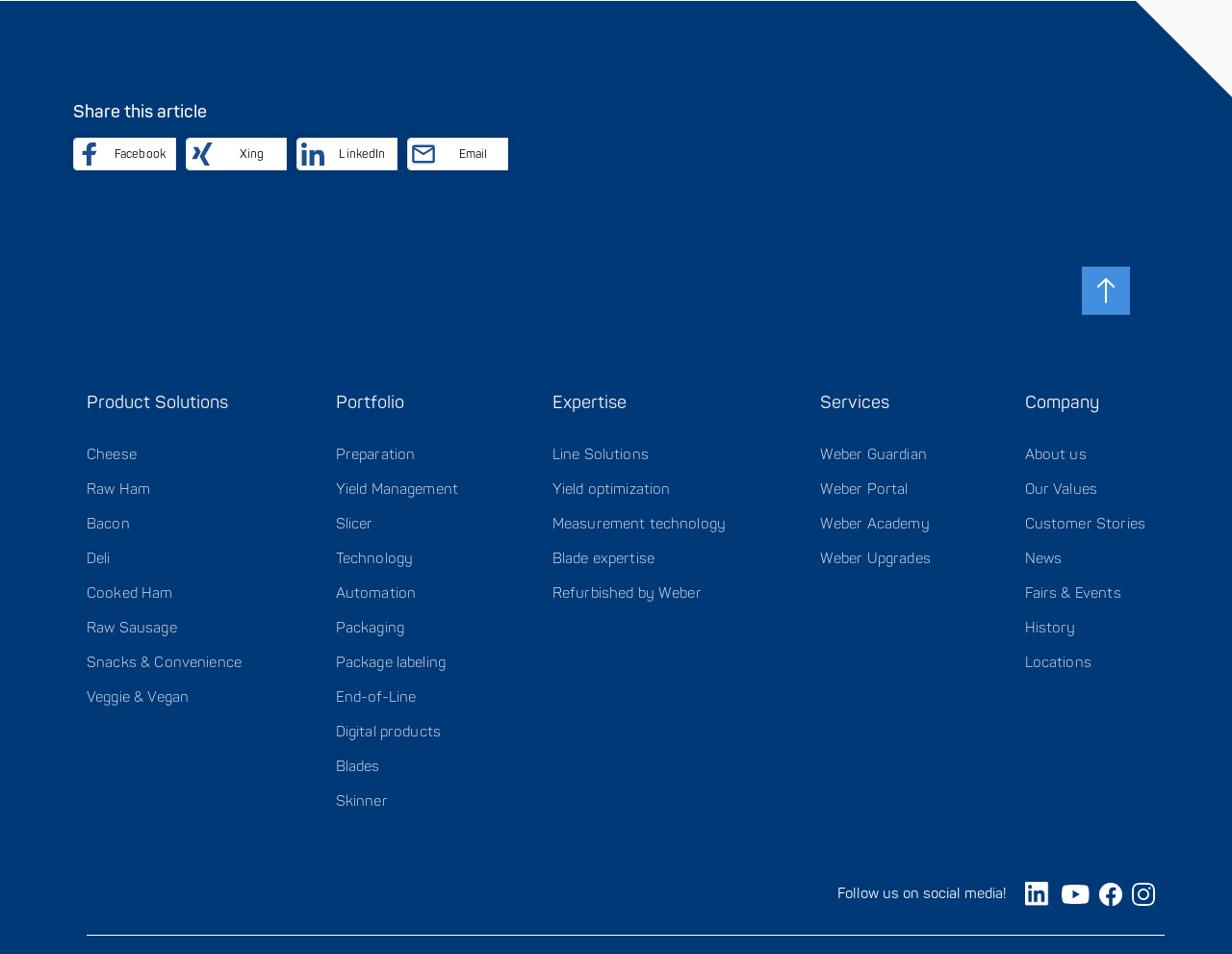Please indicate the bounding box coordinates for the clickable area to complete the following task: "Share this article on Facebook". The coordinates should be specified as four float numbers between 0 and 1, i.e., [left, top, right, bottom].

[0.059, 0.144, 0.143, 0.178]